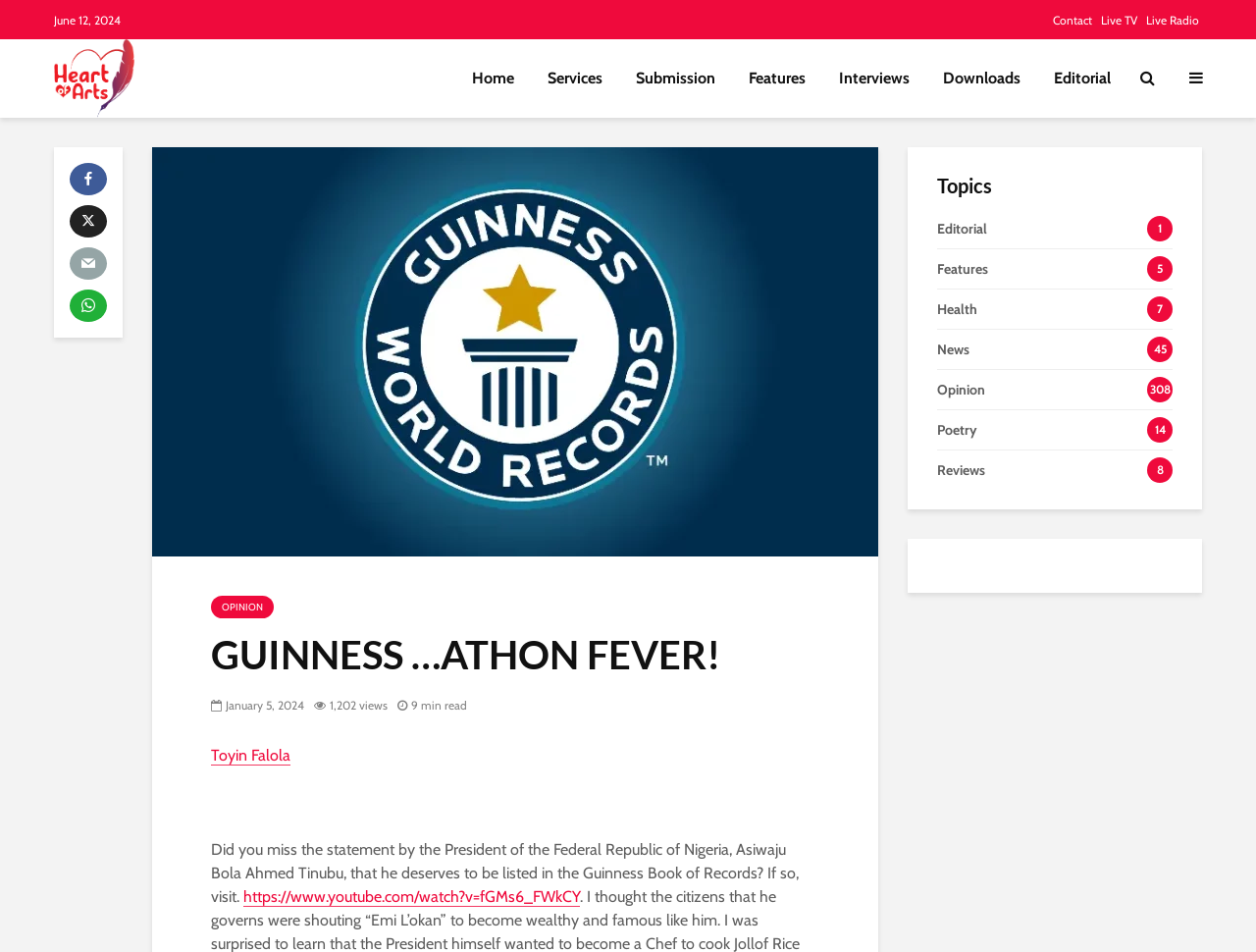Describe all the key features of the webpage in detail.

This webpage appears to be a news or blog website with various sections and articles. At the top, there is a navigation menu with links to "Contact", "Live TV", and "Live Radio" on the right side, and a logo or title "GUINNESS …ATHON FEVER!" on the left side. Below the navigation menu, there are several sections with links to different categories, including "Heart of Arts", "Home", "Services", "Submission", "Features", "Interviews", "Downloads", and "Editorial".

In the main content area, there is a prominent article with a title "Did you miss the statement by the President of the Federal Republic of Nigeria, Asiwaju Bola Ahmed Tinubu, that he deserves to be listed in the Guinness Book of Records?" and a link to a YouTube video. Below this article, there are several other articles with headings and links, including "ÀDÁN: LET THE POOR LIVE!", "Obafemi Awolowo University: The Making of a Great University", "Jápadà!", and "JAPA!". Each of these articles has a heading and a link to the full article.

On the right side of the page, there is a section with links to different topics, including "Editorial", "Features", "Health", "News", "Opinion", "Poetry", and "Reviews". There are also several social media links and icons at the top right corner of the page.

Overall, the webpage has a cluttered but organized layout, with multiple sections and articles competing for attention. The use of headings, links, and icons helps to break up the content and make it easier to navigate.